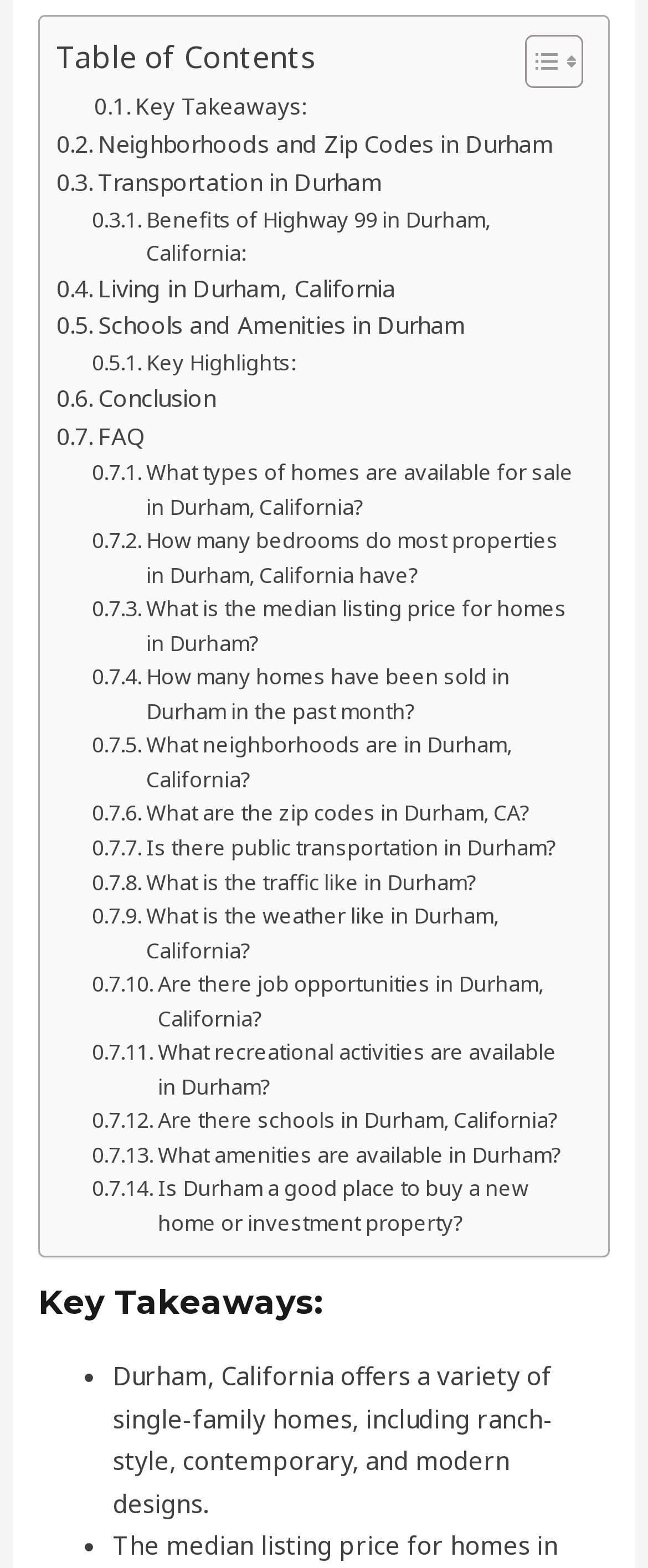Please answer the following question using a single word or phrase: 
What is the purpose of the 'Toggle Table of Content' button?

To show/hide table of contents